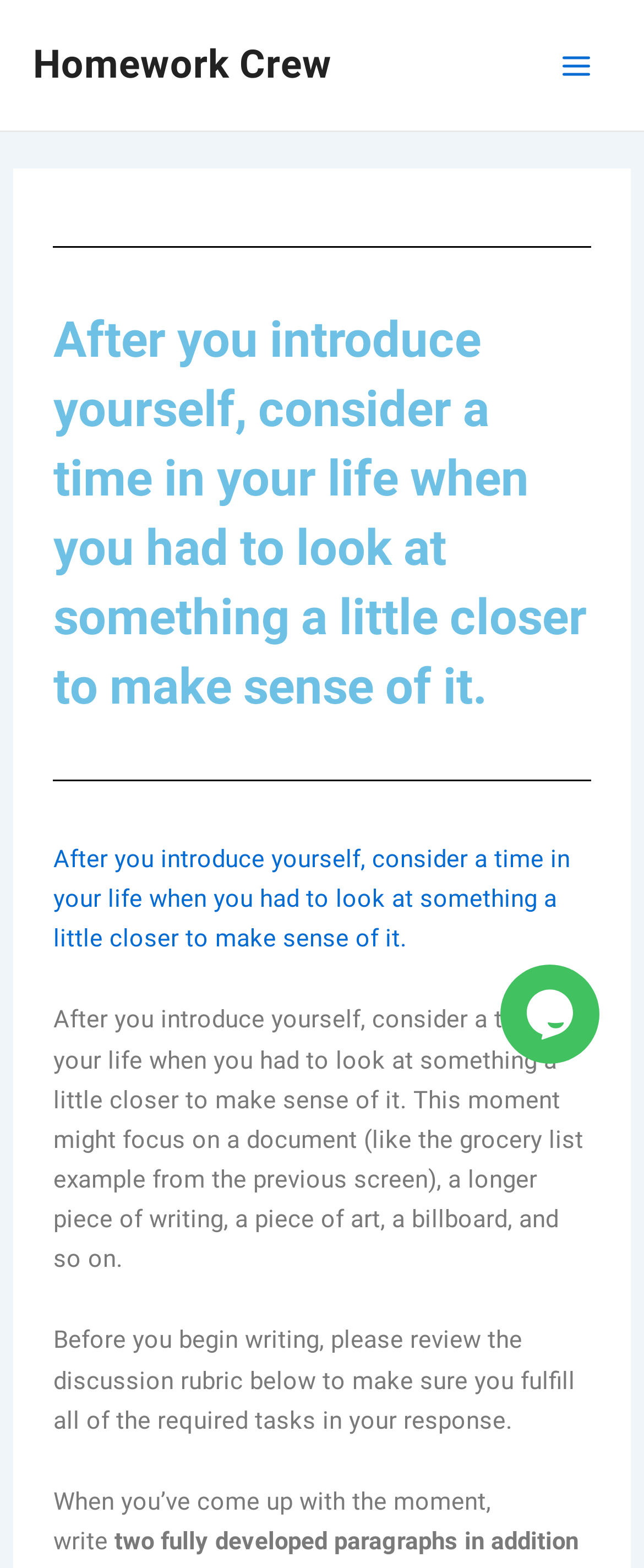Please reply with a single word or brief phrase to the question: 
What is the location of the chat widget?

Bottom-right corner